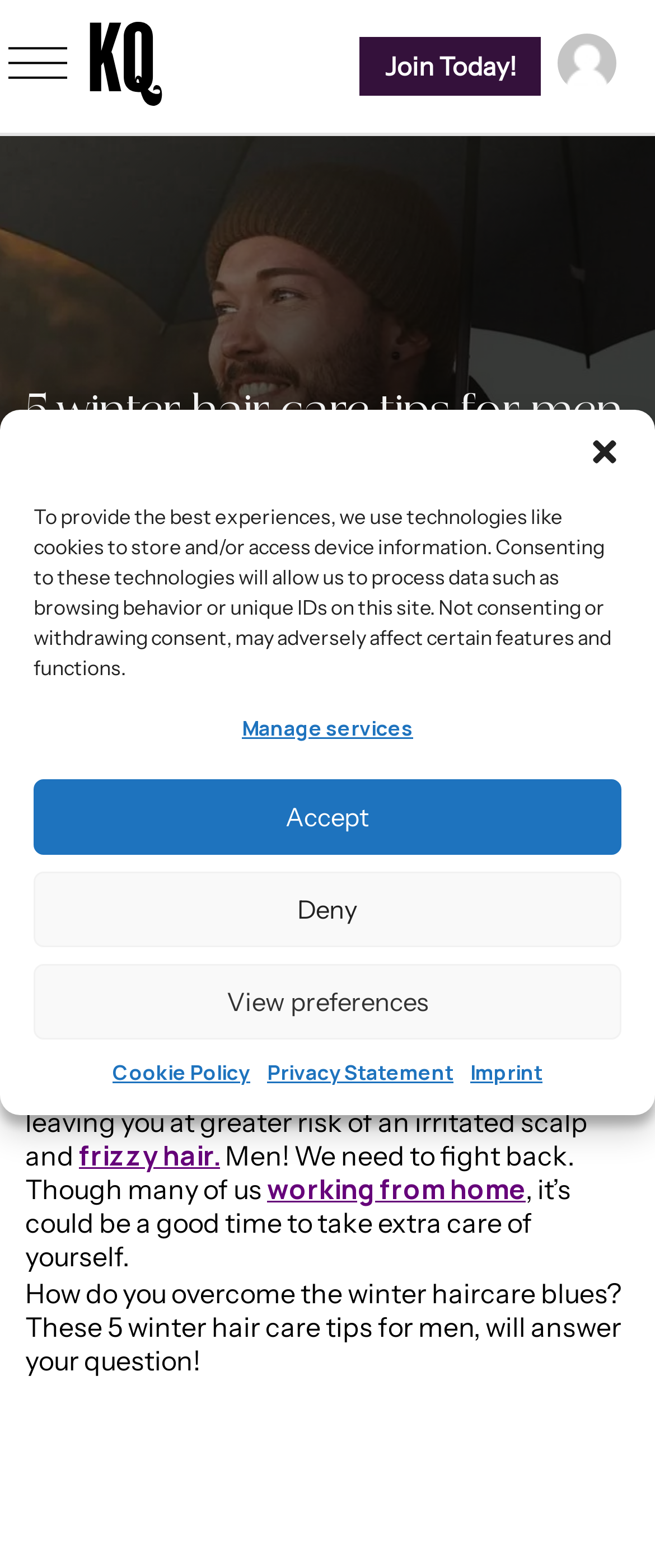What is the text above the main heading?
Provide a one-word or short-phrase answer based on the image.

Team Kolleqtive